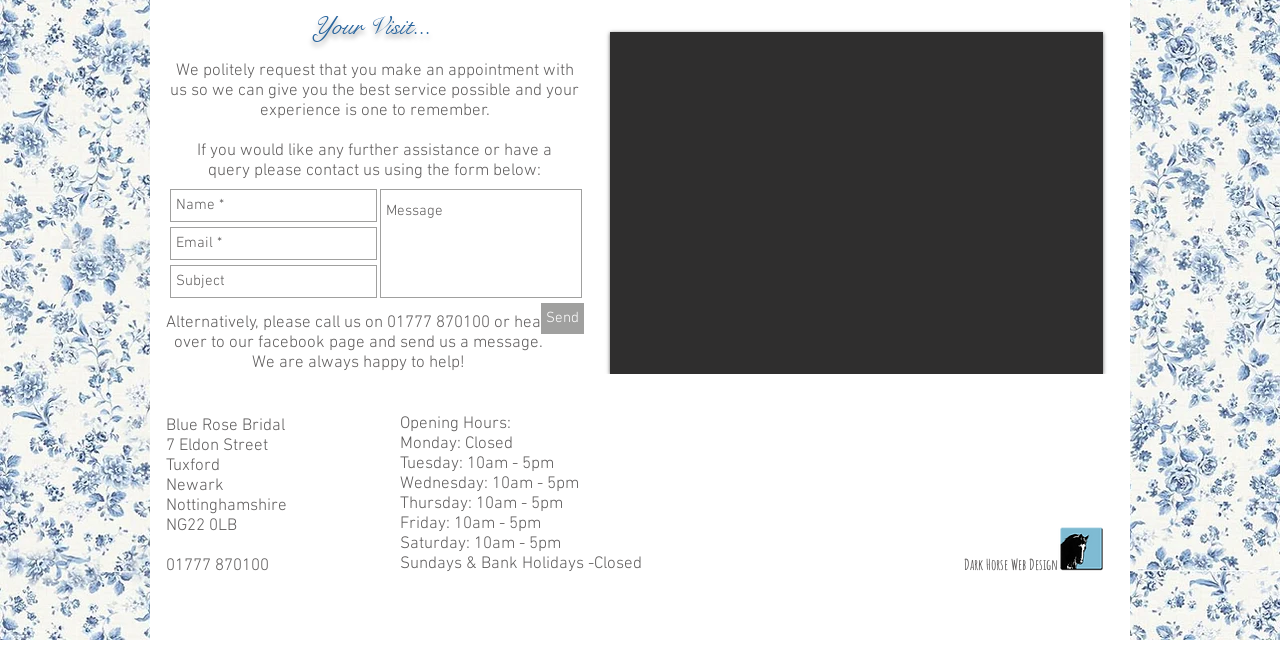Using the provided element description: "Dark Horse Web Design", determine the bounding box coordinates of the corresponding UI element in the screenshot.

[0.753, 0.848, 0.829, 0.875]